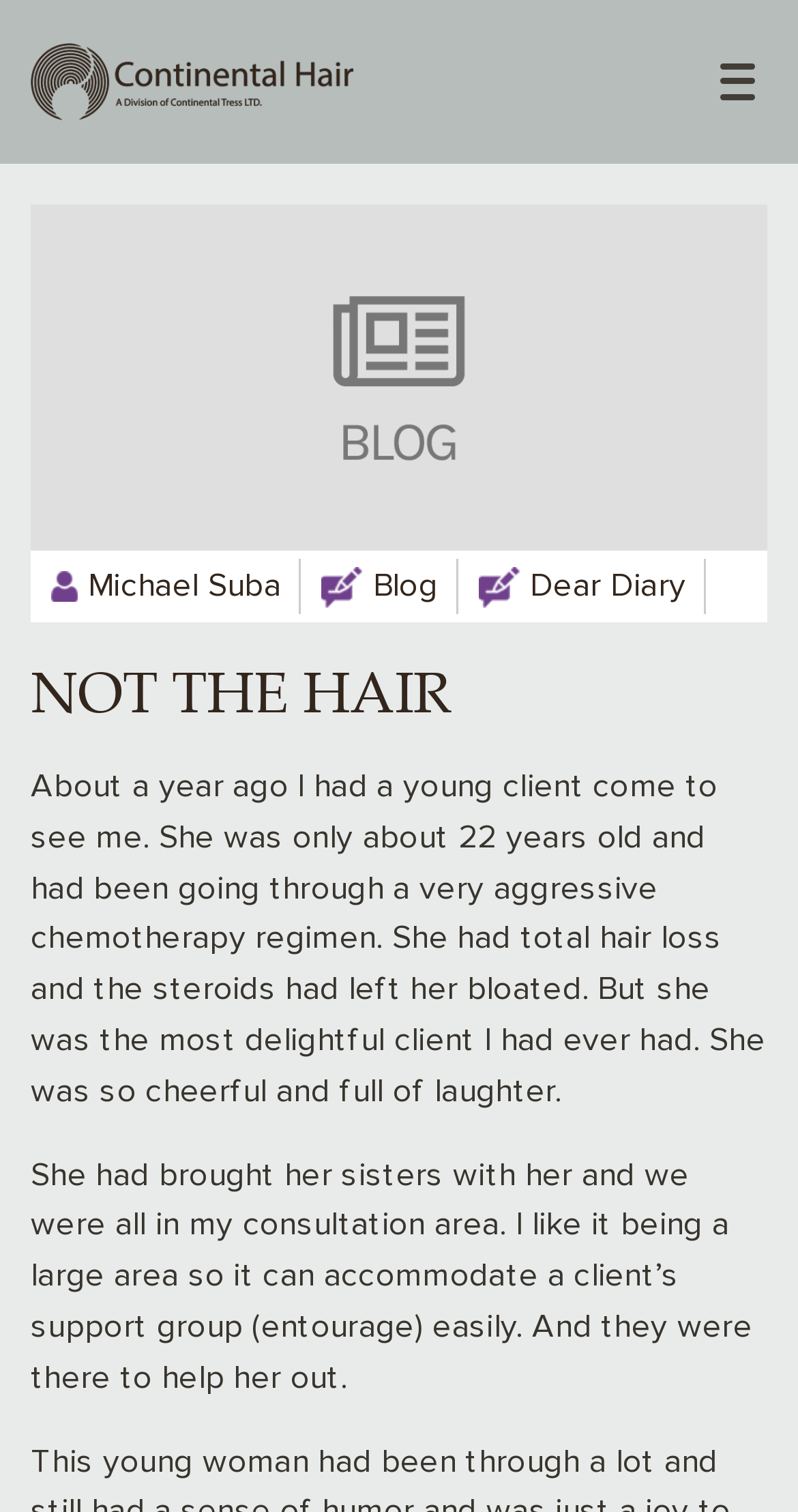Please identify the bounding box coordinates of the element I need to click to follow this instruction: "learn about Continental Hair".

[0.0, 0.108, 1.0, 0.16]